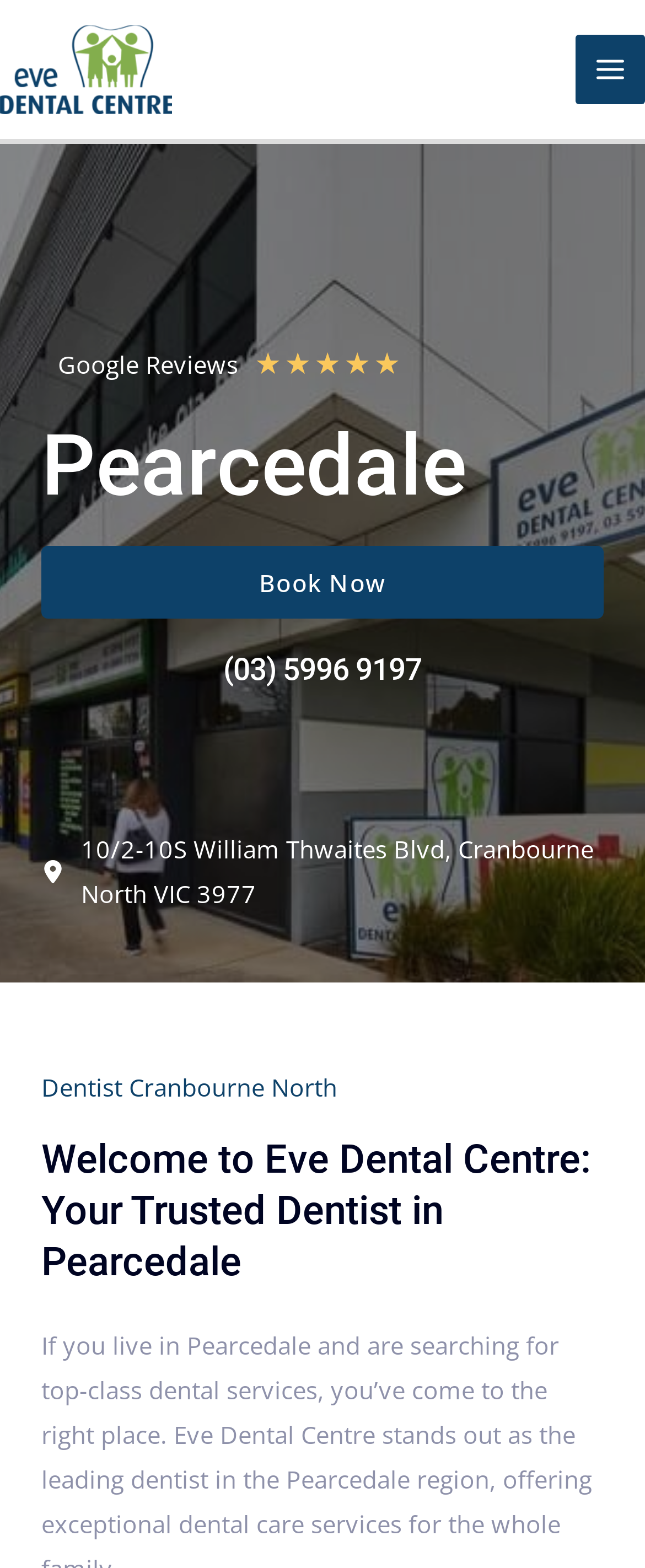Using the element description parent_node: Google Reviews, predict the bounding box coordinates for the UI element. Provide the coordinates in (top-left x, top-left y, bottom-right x, bottom-right y) format with values ranging from 0 to 1.

[0.064, 0.218, 0.936, 0.247]